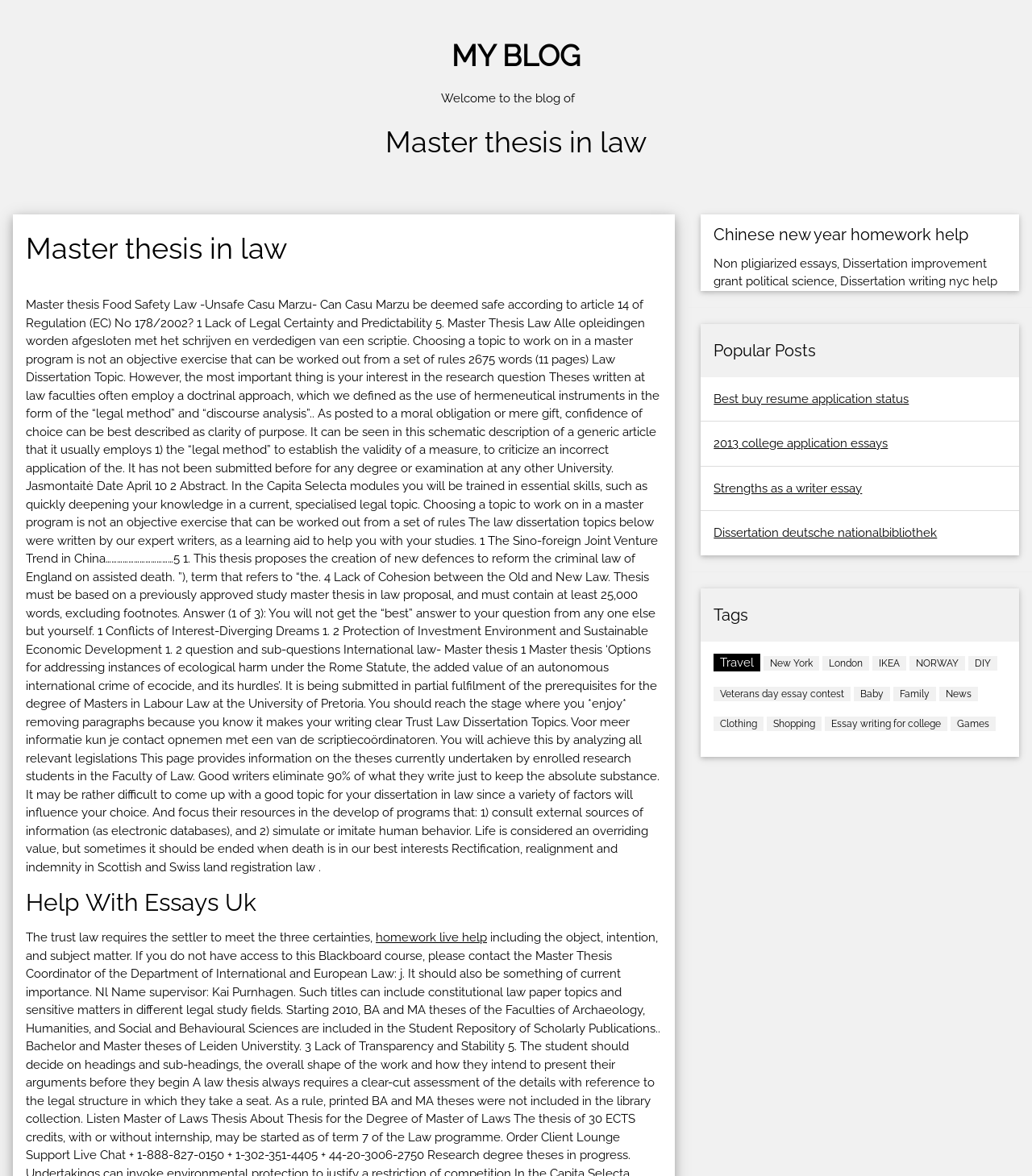Find the bounding box of the web element that fits this description: "parent_node: Facebook".

None